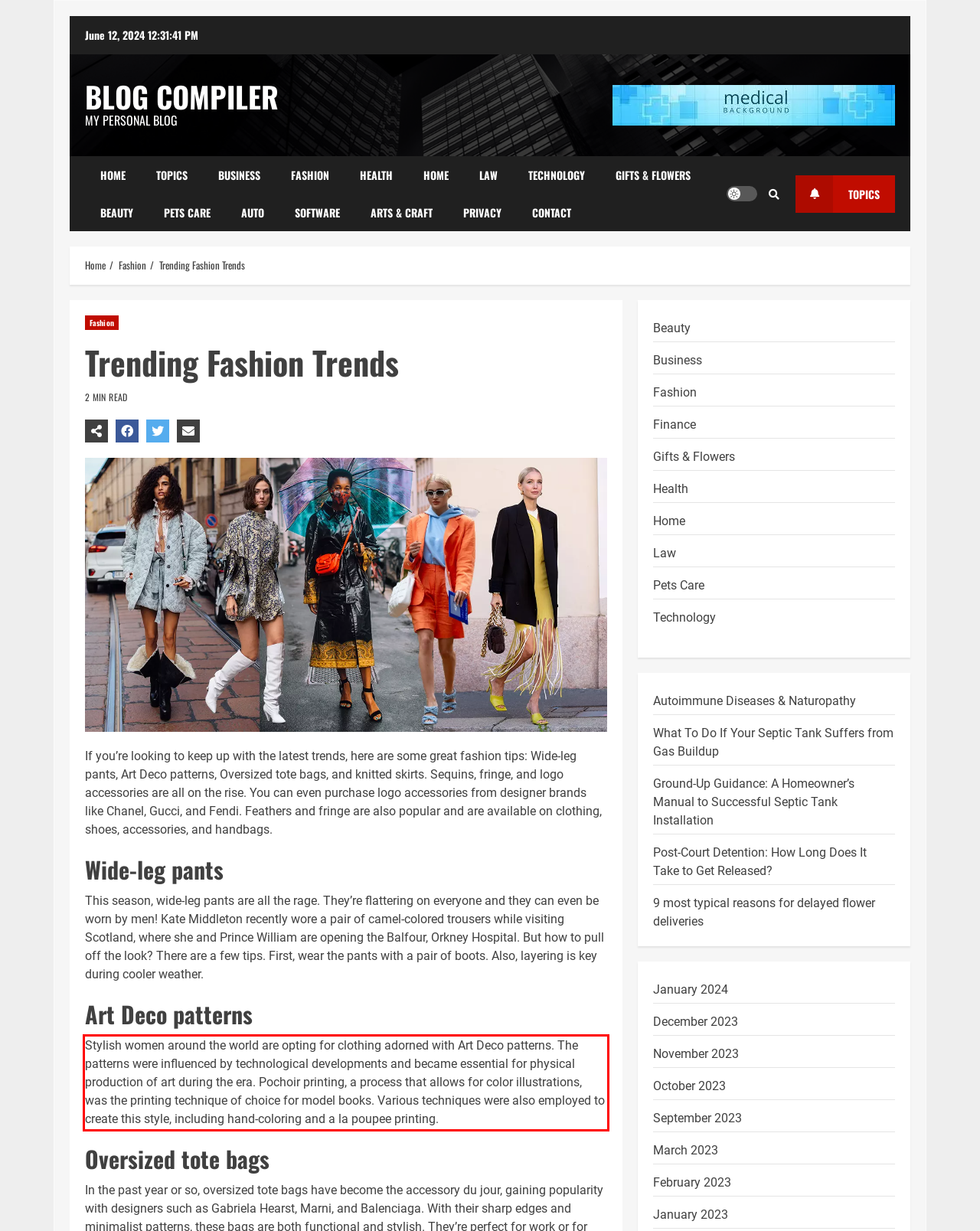You have a screenshot of a webpage, and there is a red bounding box around a UI element. Utilize OCR to extract the text within this red bounding box.

Stylish women around the world are opting for clothing adorned with Art Deco patterns. The patterns were influenced by technological developments and became essential for physical production of art during the era. Pochoir printing, a process that allows for color illustrations, was the printing technique of choice for model books. Various techniques were also employed to create this style, including hand-coloring and a la poupee printing.